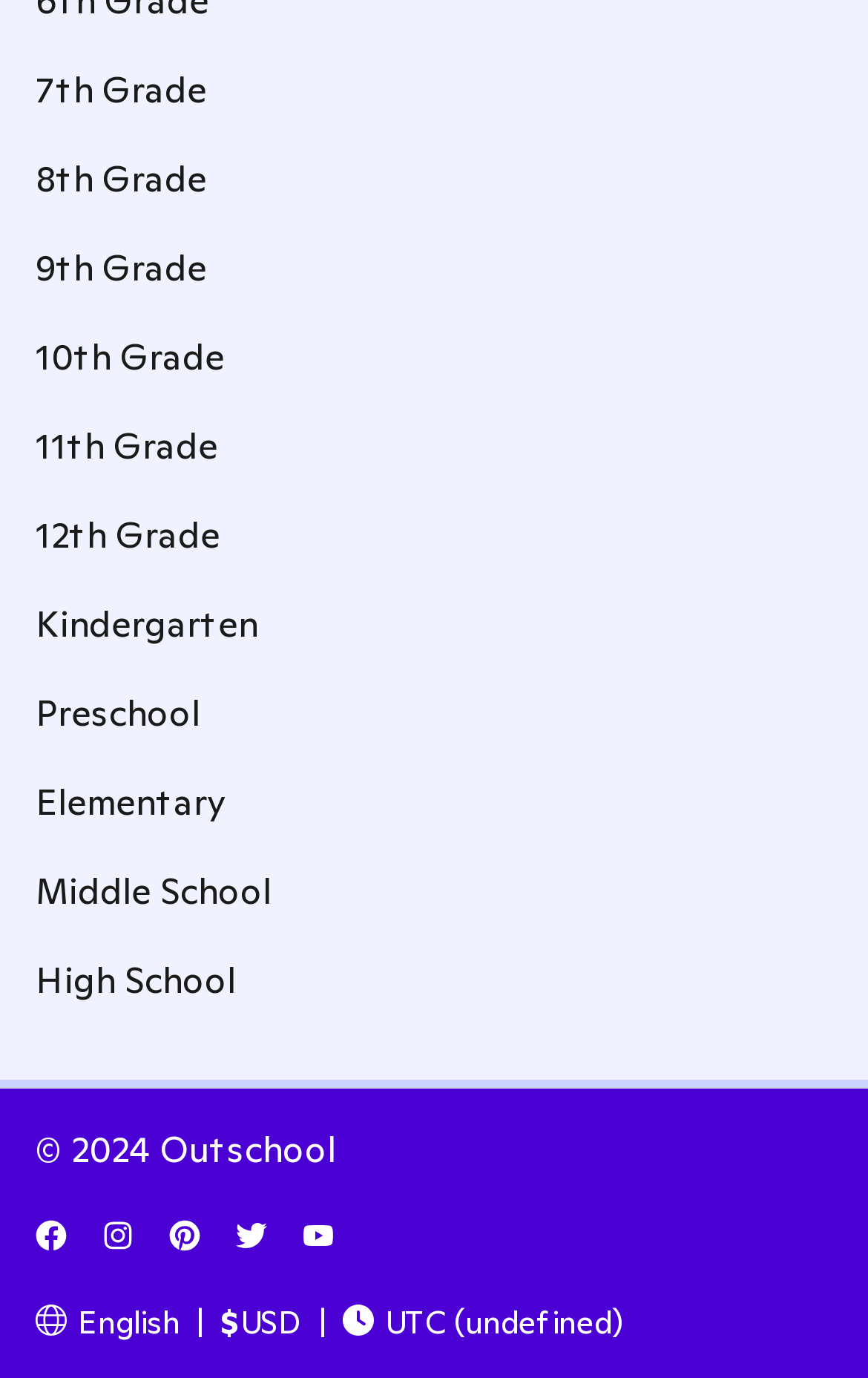What is the copyright year of Outschool?
Refer to the image and respond with a one-word or short-phrase answer.

2024